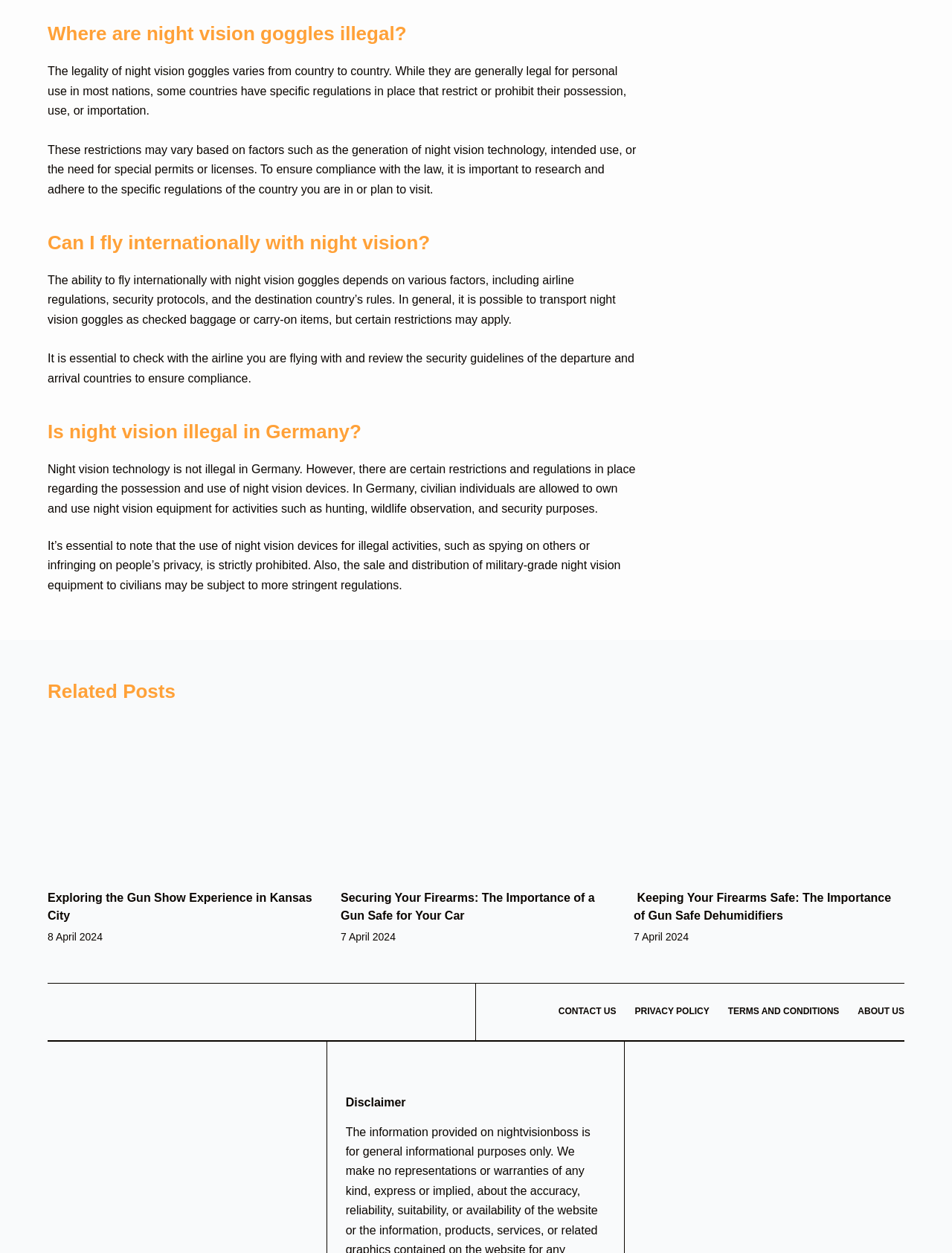What is the legality of night vision goggles in Germany?
Using the image, provide a detailed and thorough answer to the question.

According to the webpage, night vision technology is not illegal in Germany, but there are certain restrictions and regulations in place regarding the possession and use of night vision devices.